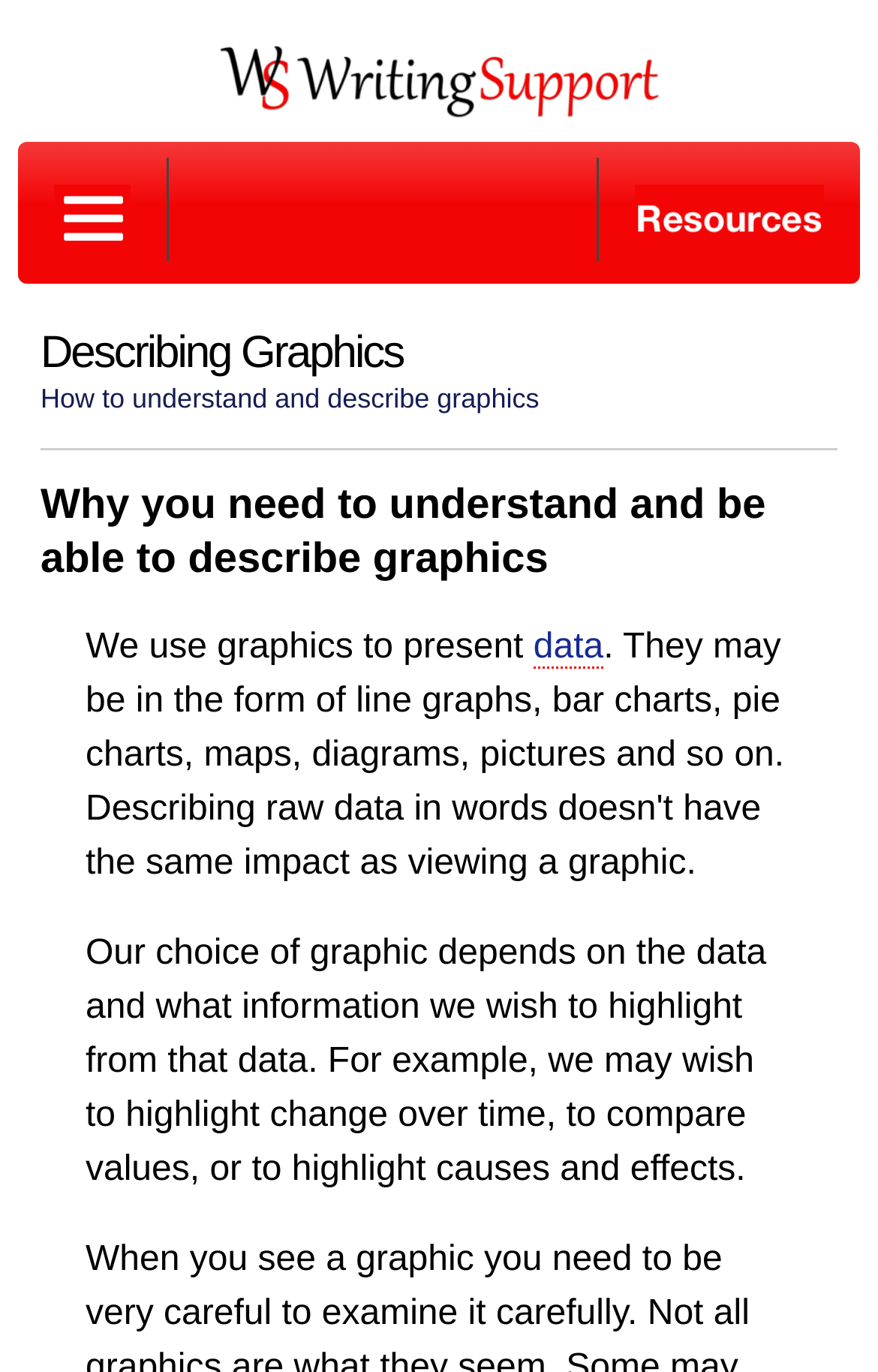Using the details from the image, please elaborate on the following question: What is the relationship between data and graphics?

The webpage explains that we use graphics to present data, implying a direct relationship between the two, where graphics are used to visualize and communicate information from the data.